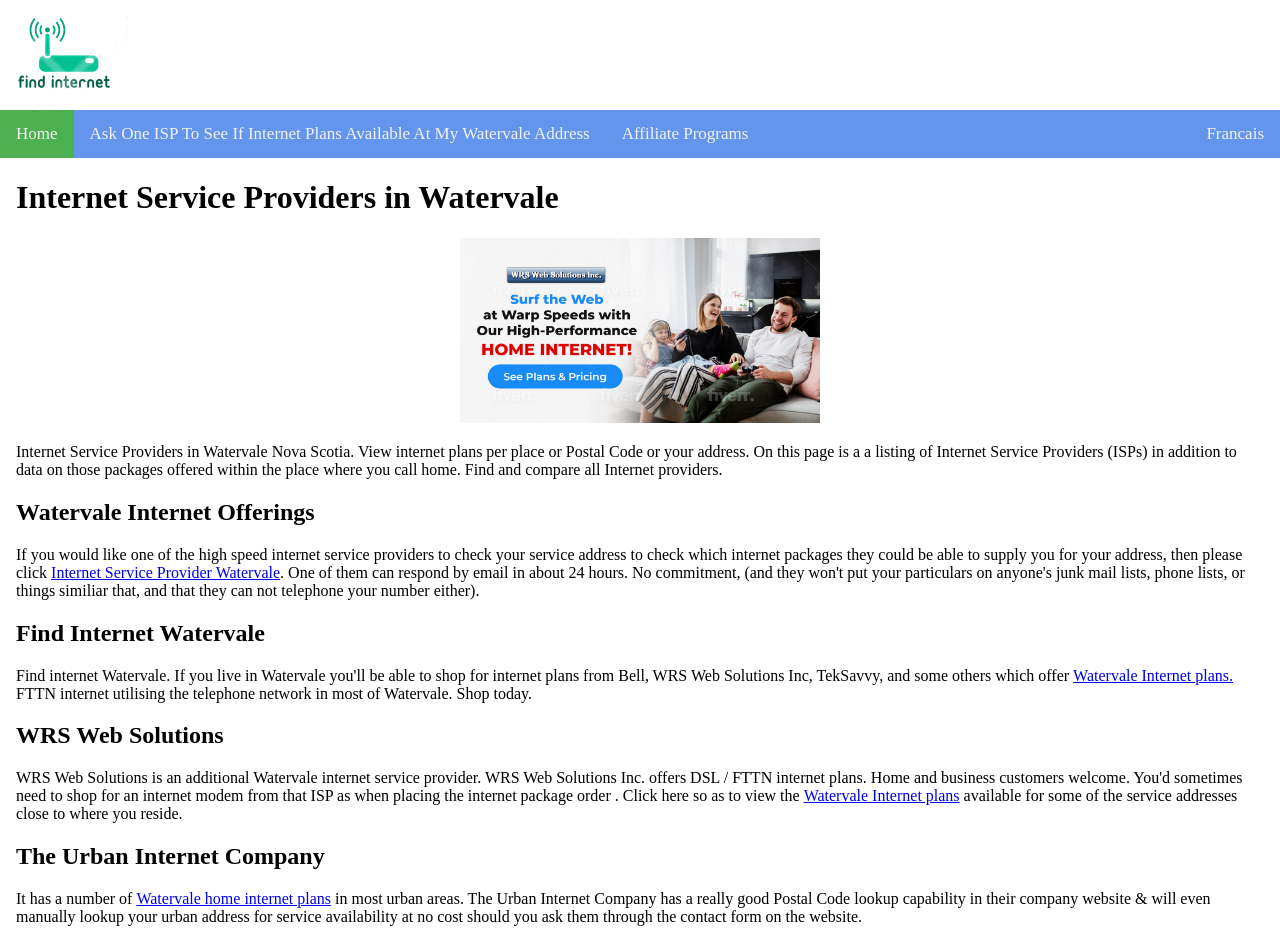Specify the bounding box coordinates of the region I need to click to perform the following instruction: "Click on the 'Home' link". The coordinates must be four float numbers in the range of 0 to 1, i.e., [left, top, right, bottom].

[0.0, 0.118, 0.057, 0.17]